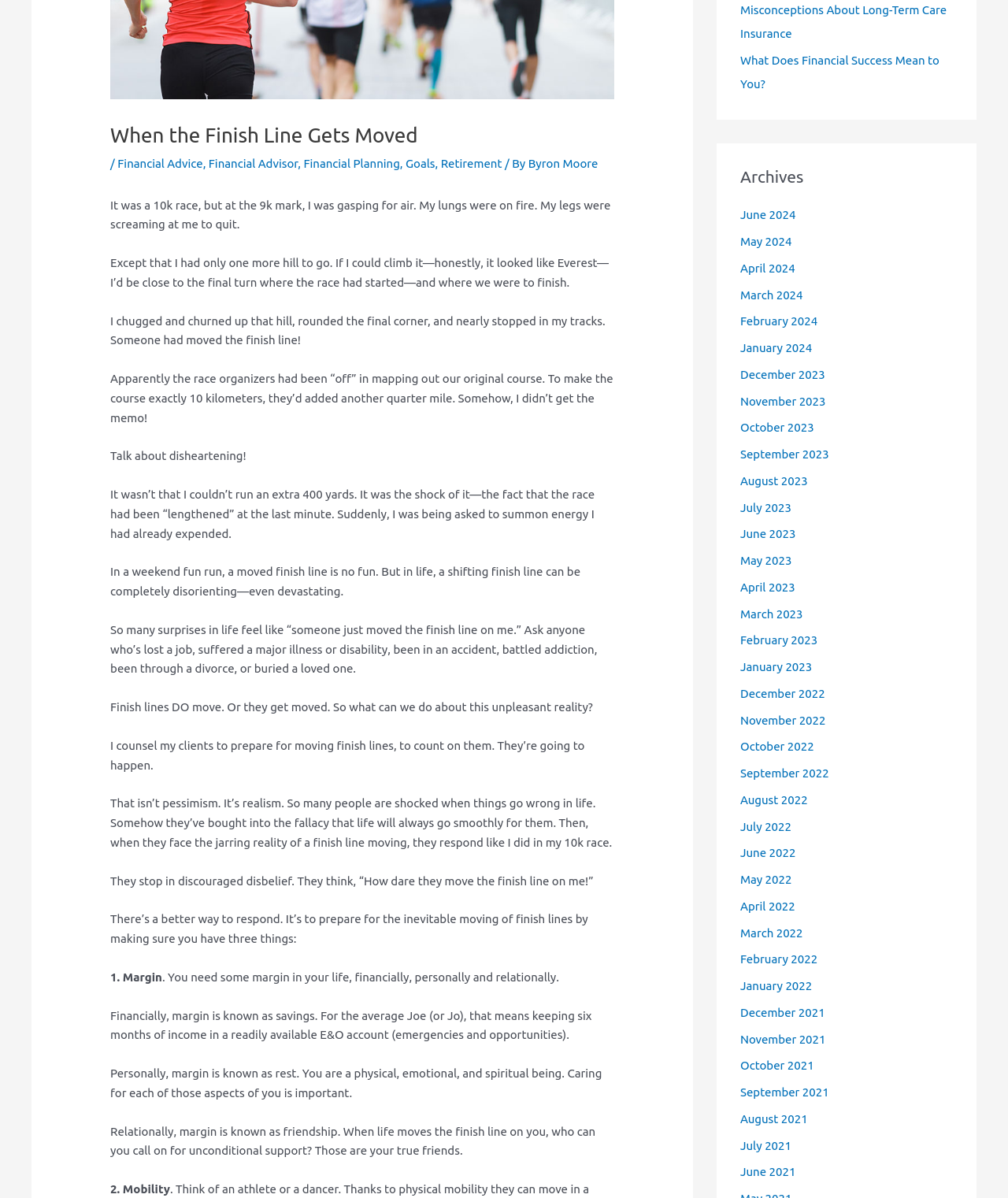Please find the bounding box for the UI element described by: "Goals".

[0.402, 0.131, 0.432, 0.142]